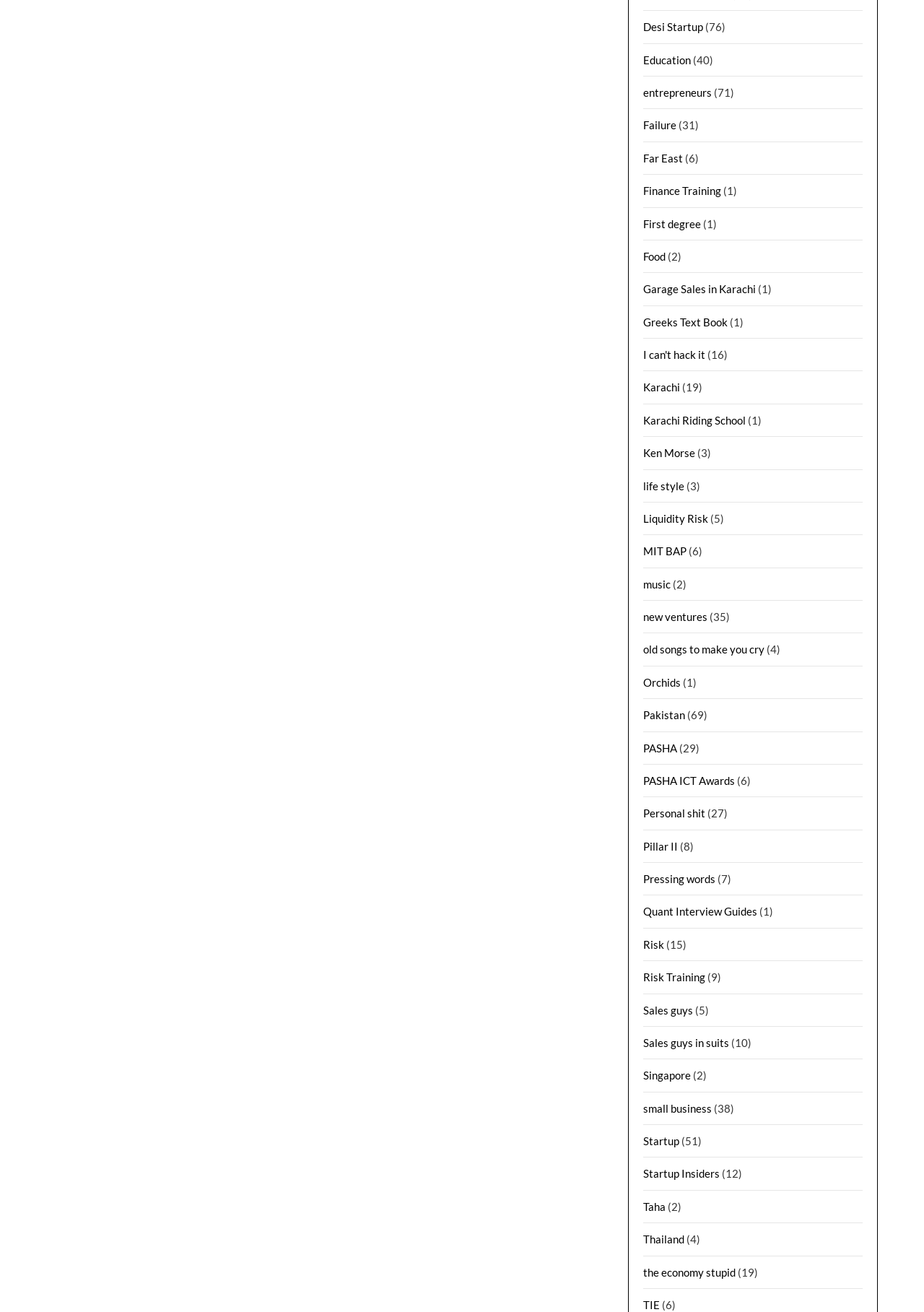Can you find the bounding box coordinates of the area I should click to execute the following instruction: "Explore 'Pakistan'"?

[0.696, 0.54, 0.742, 0.55]